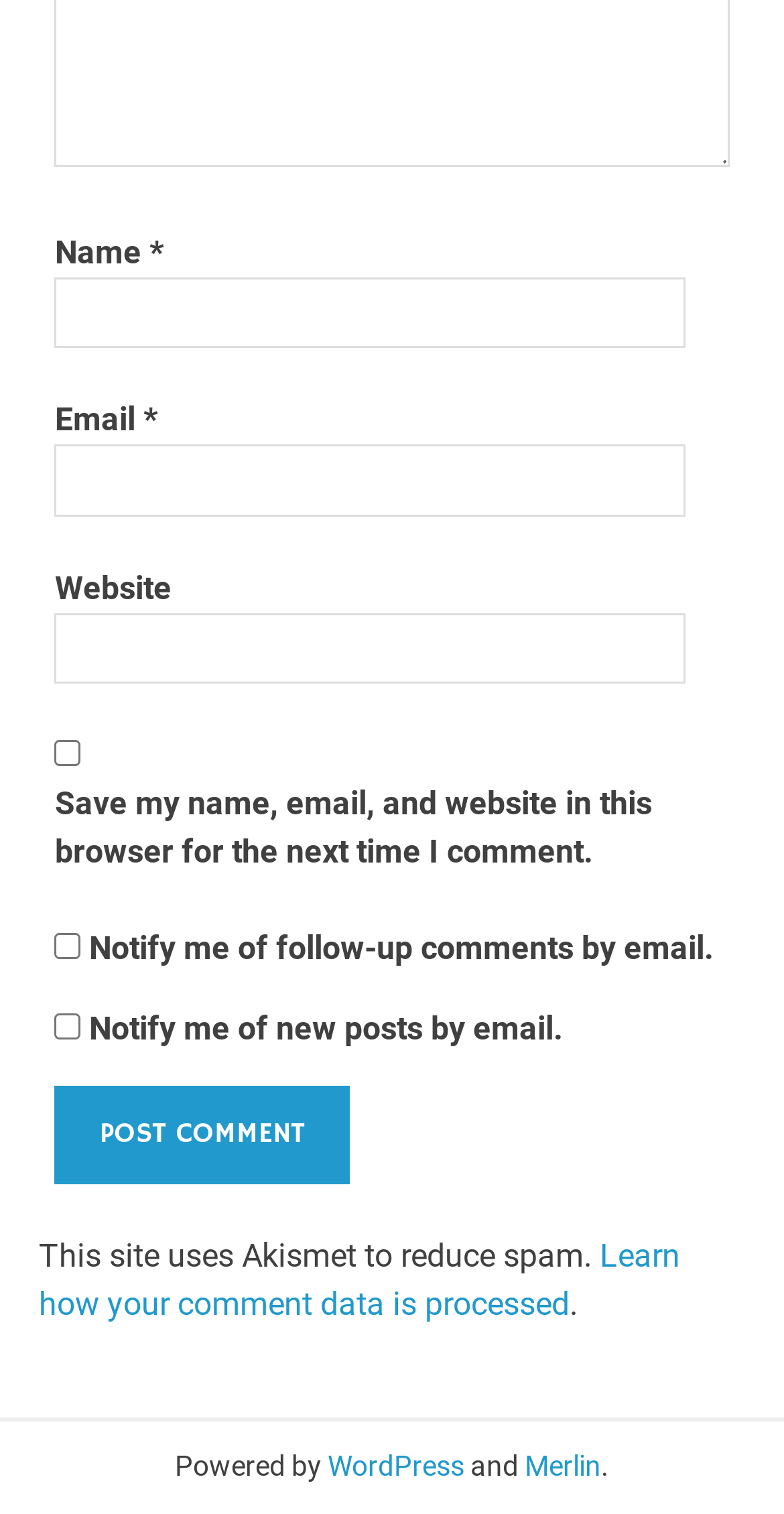What is the purpose of the checkbox 'Save my name, email, and website in this browser for the next time I comment.'?
Respond with a short answer, either a single word or a phrase, based on the image.

To save user data for future comments